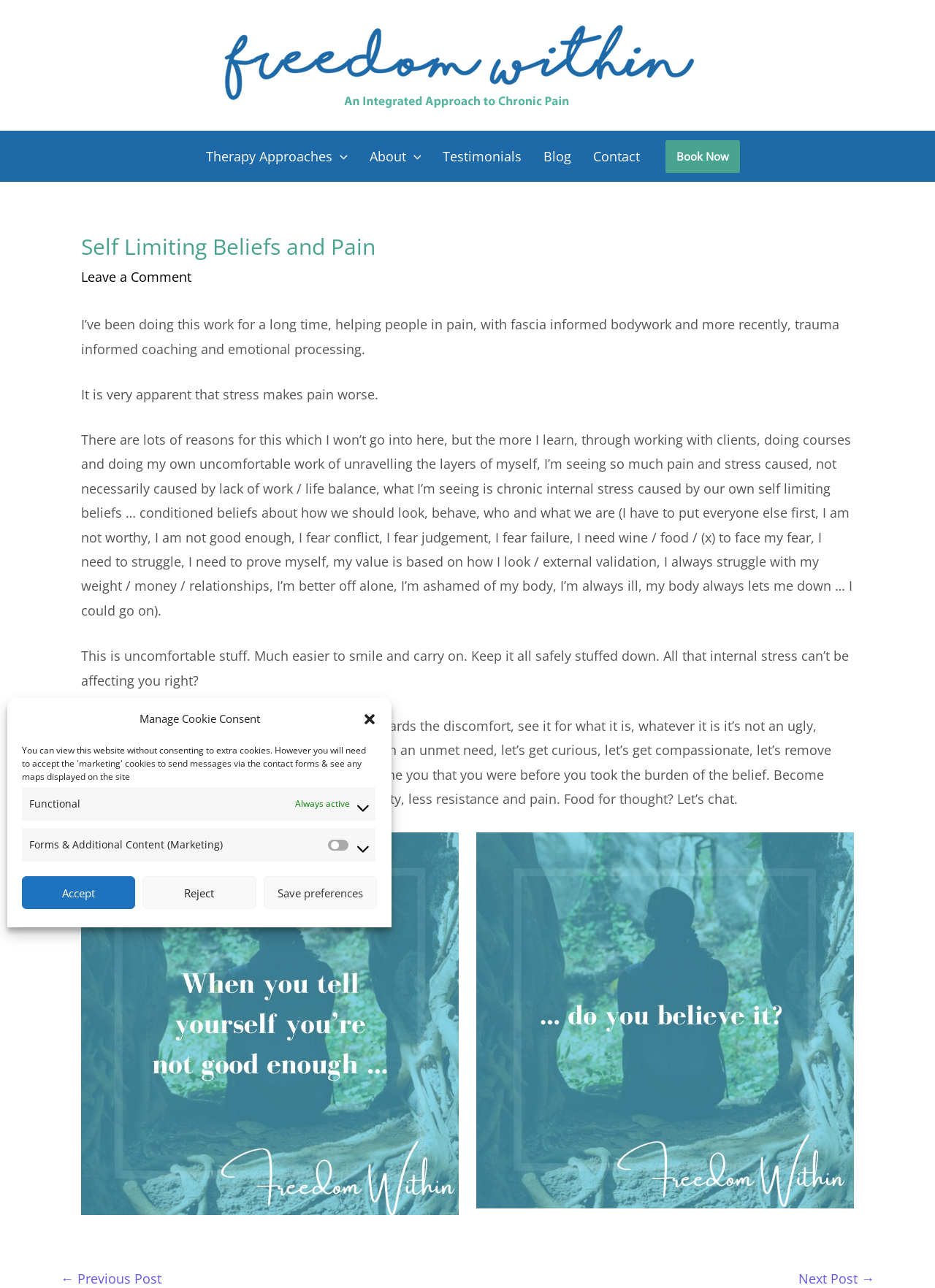From the element description AS 1220, Engagement Quality Review, predict the bounding box coordinates of the UI element. The coordinates must be specified in the format (top-left x, top-left y, bottom-right x, bottom-right y) and should be within the 0 to 1 range.

None